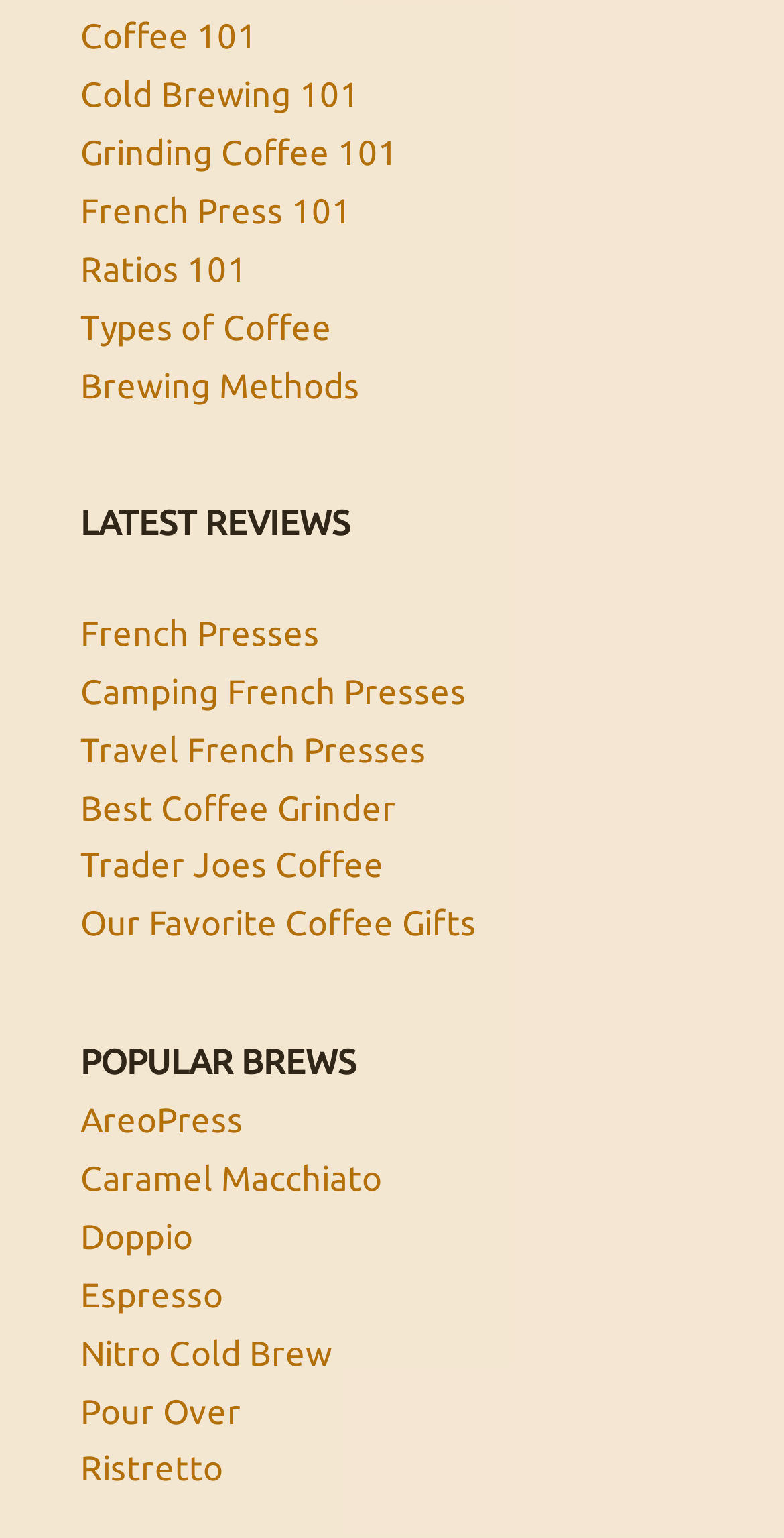Pinpoint the bounding box coordinates of the element to be clicked to execute the instruction: "Check out the latest reviews".

[0.103, 0.328, 0.446, 0.352]